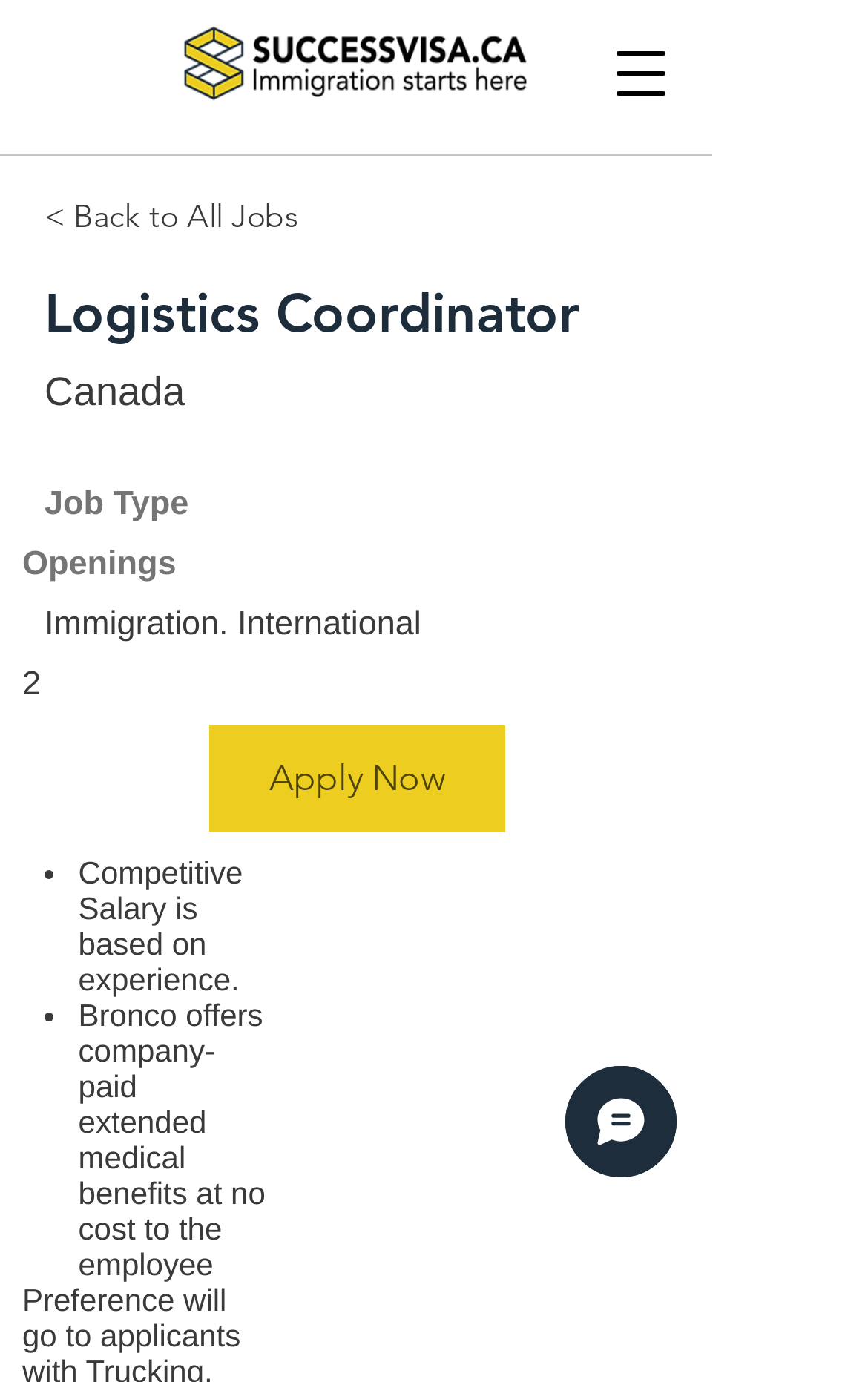What is the job type of the logistics coordinator?
Respond to the question with a single word or phrase according to the image.

Openings